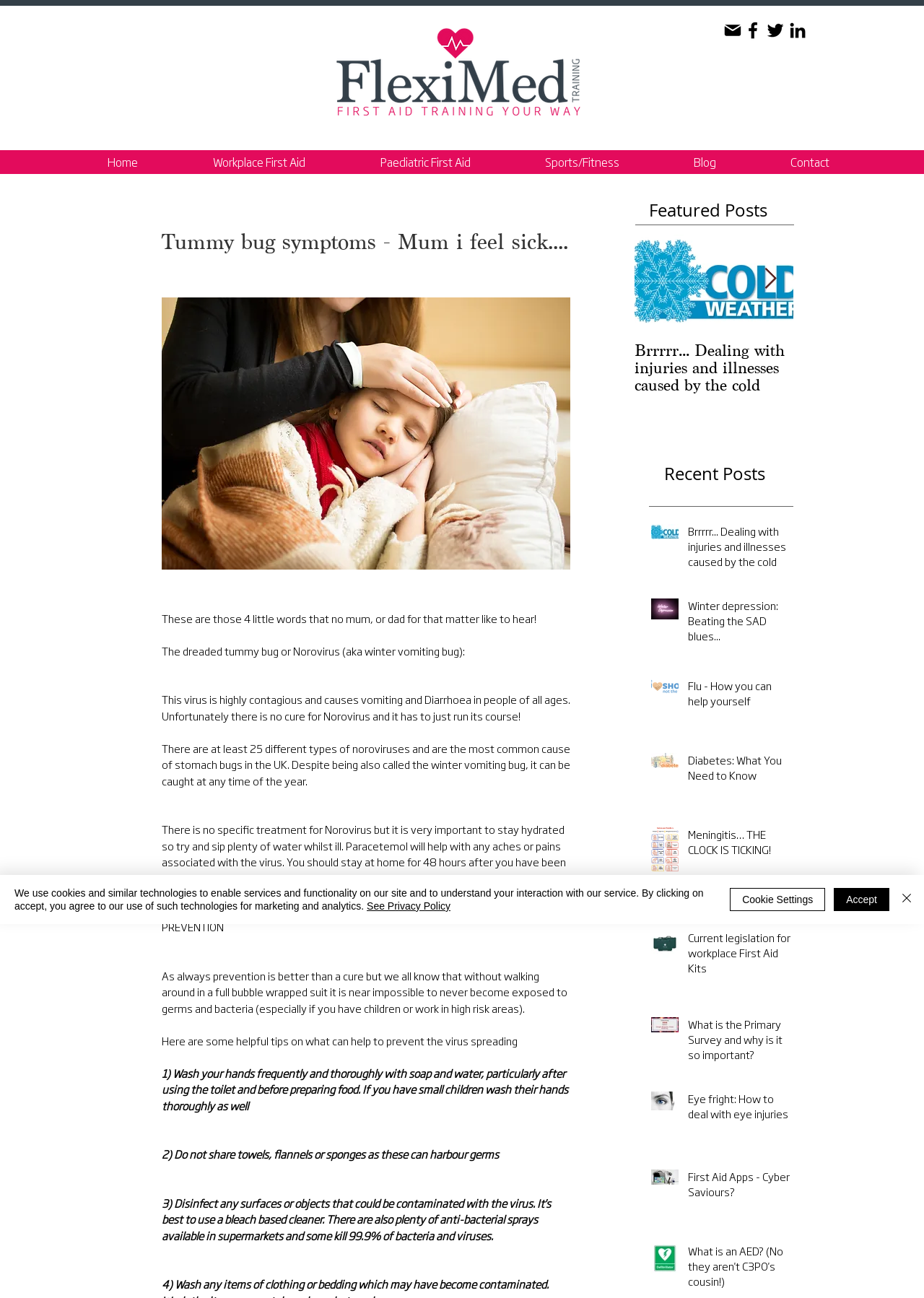What is the purpose of the 'Recent Posts' section?
Refer to the image and offer an in-depth and detailed answer to the question.

The 'Recent Posts' section on the webpage appears to be displaying a list of recent articles or blog posts, with images and links to each article, suggesting that its purpose is to provide users with access to recent content on the website.